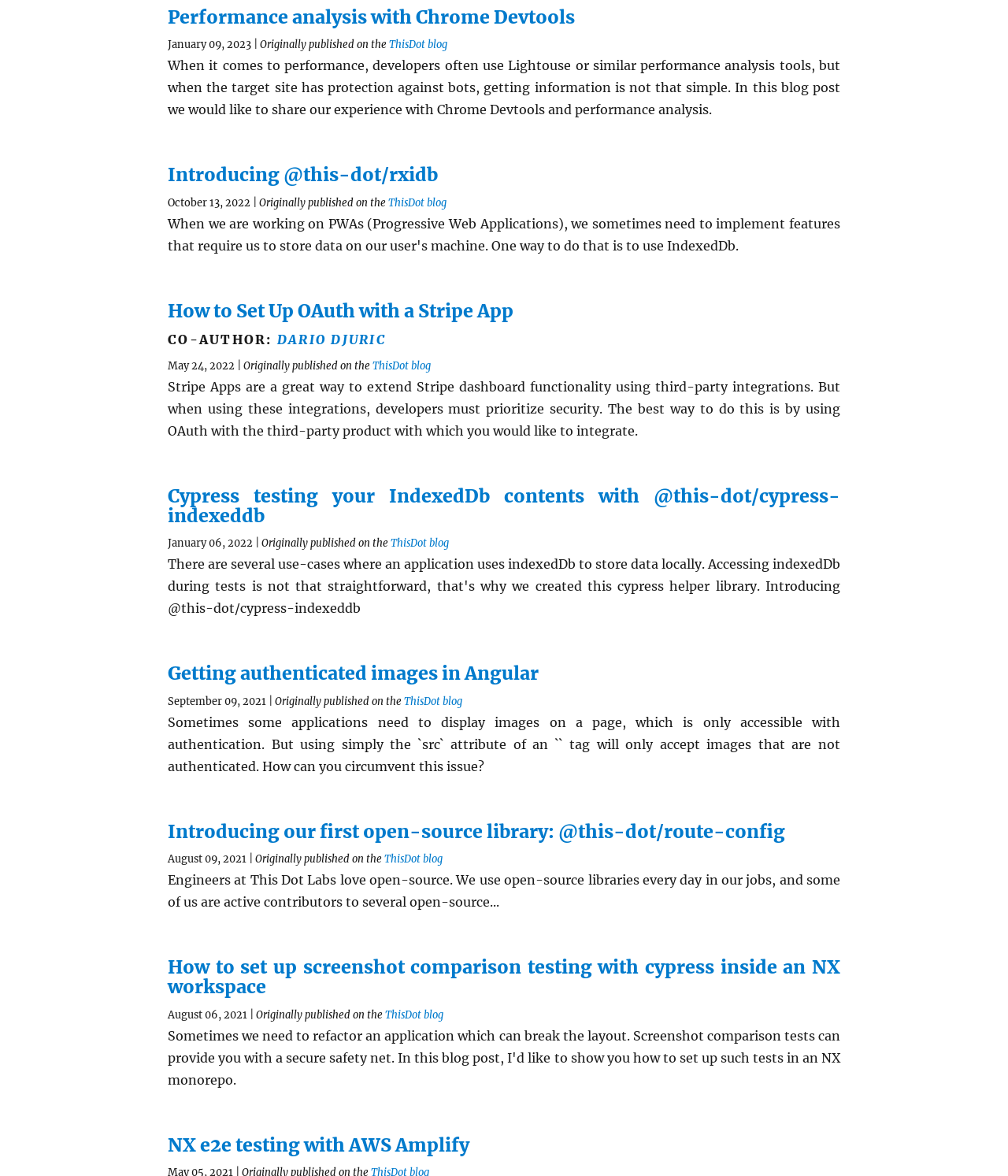Answer this question using a single word or a brief phrase:
How many blog posts are on the webpage?

6